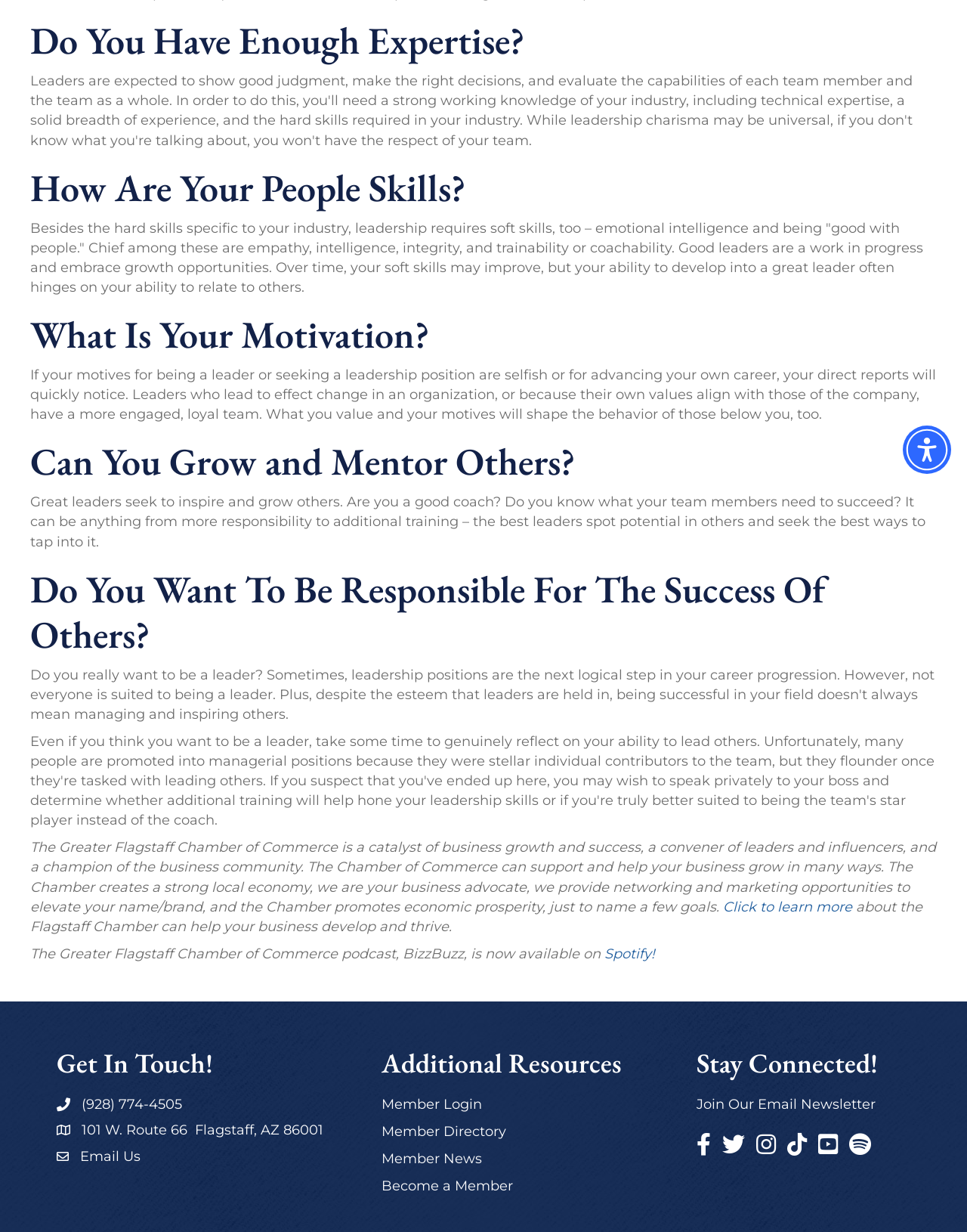Using the webpage screenshot, find the UI element described by Become a Member. Provide the bounding box coordinates in the format (top-left x, top-left y, bottom-right x, bottom-right y), ensuring all values are floating point numbers between 0 and 1.

[0.395, 0.898, 0.531, 0.912]